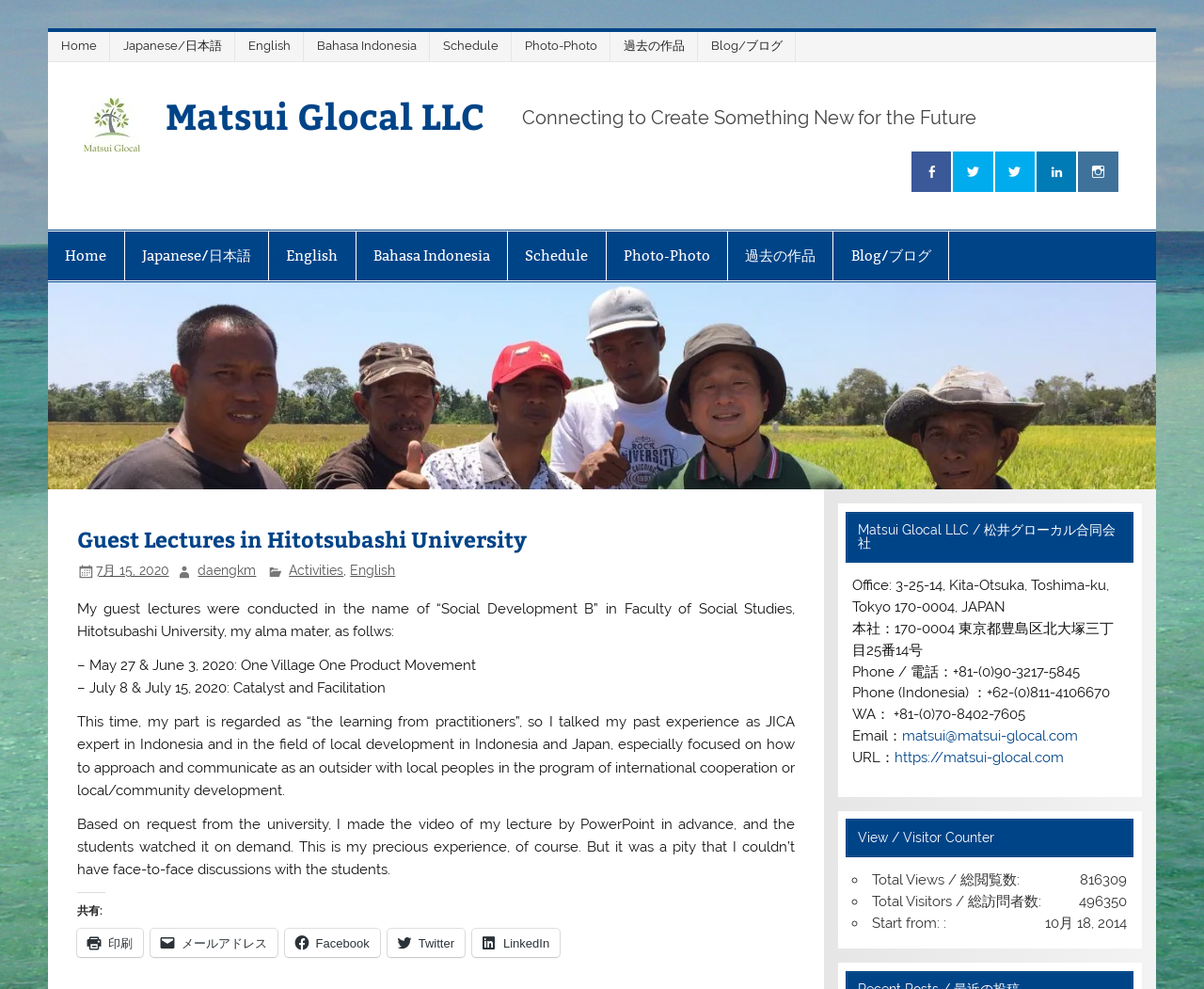Identify the bounding box coordinates of the area you need to click to perform the following instruction: "Contact via email".

[0.749, 0.735, 0.895, 0.753]